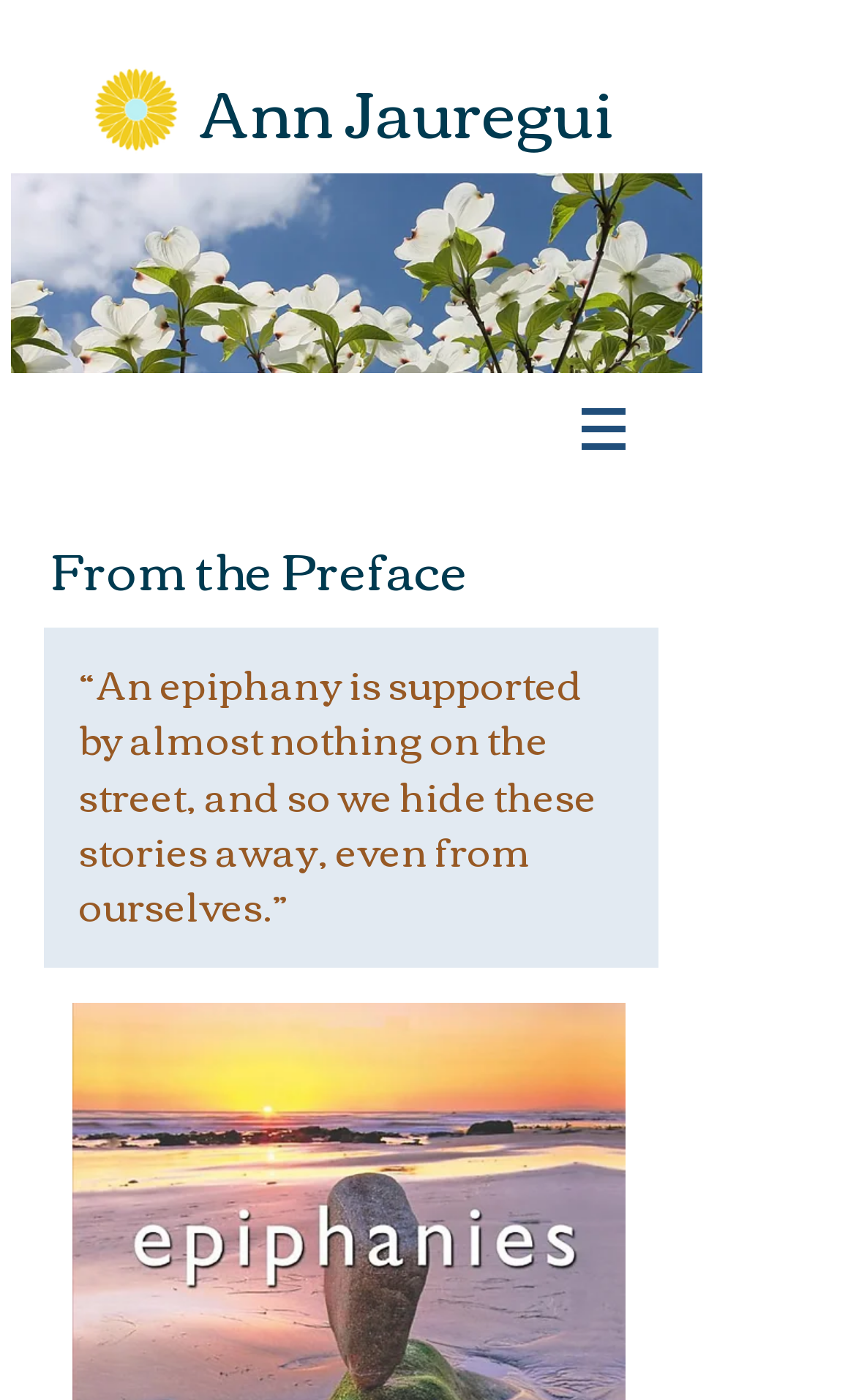What is the navigation menu called?
Answer the question using a single word or phrase, according to the image.

Site